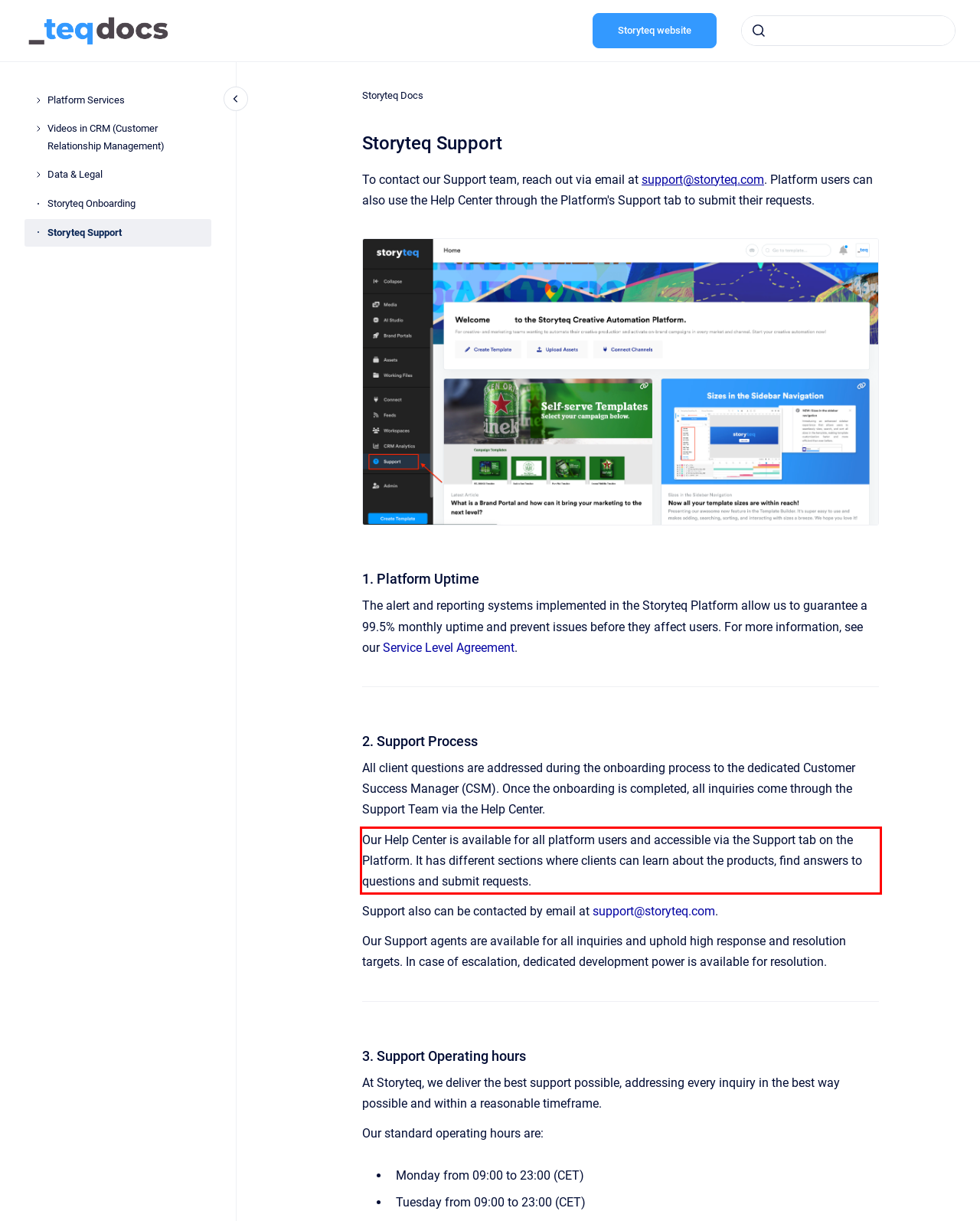You have a screenshot of a webpage with a red bounding box. Use OCR to generate the text contained within this red rectangle.

Our Help Center is available for all platform users and accessible via the Support tab on the Platform. It has different sections where clients can learn about the products, find answers to questions and submit requests.